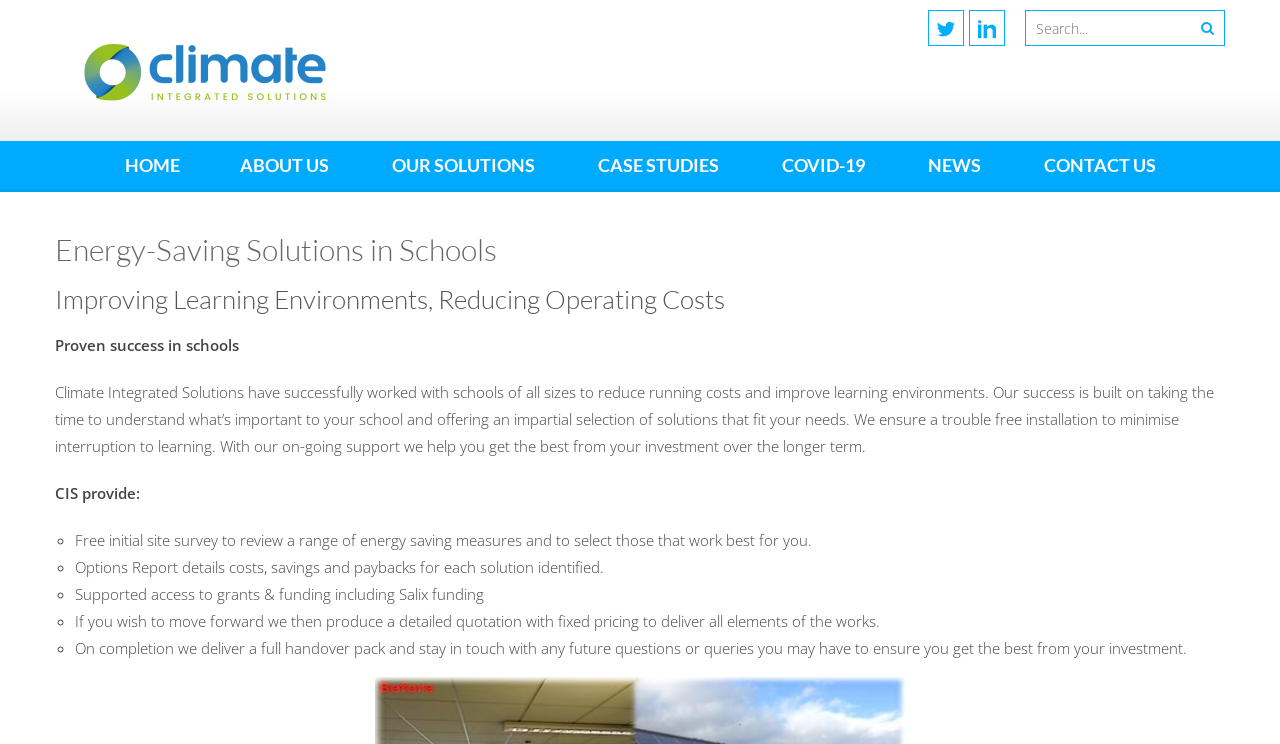Identify the bounding box coordinates of the section to be clicked to complete the task described by the following instruction: "Search for something". The coordinates should be four float numbers between 0 and 1, formatted as [left, top, right, bottom].

[0.801, 0.013, 0.957, 0.062]